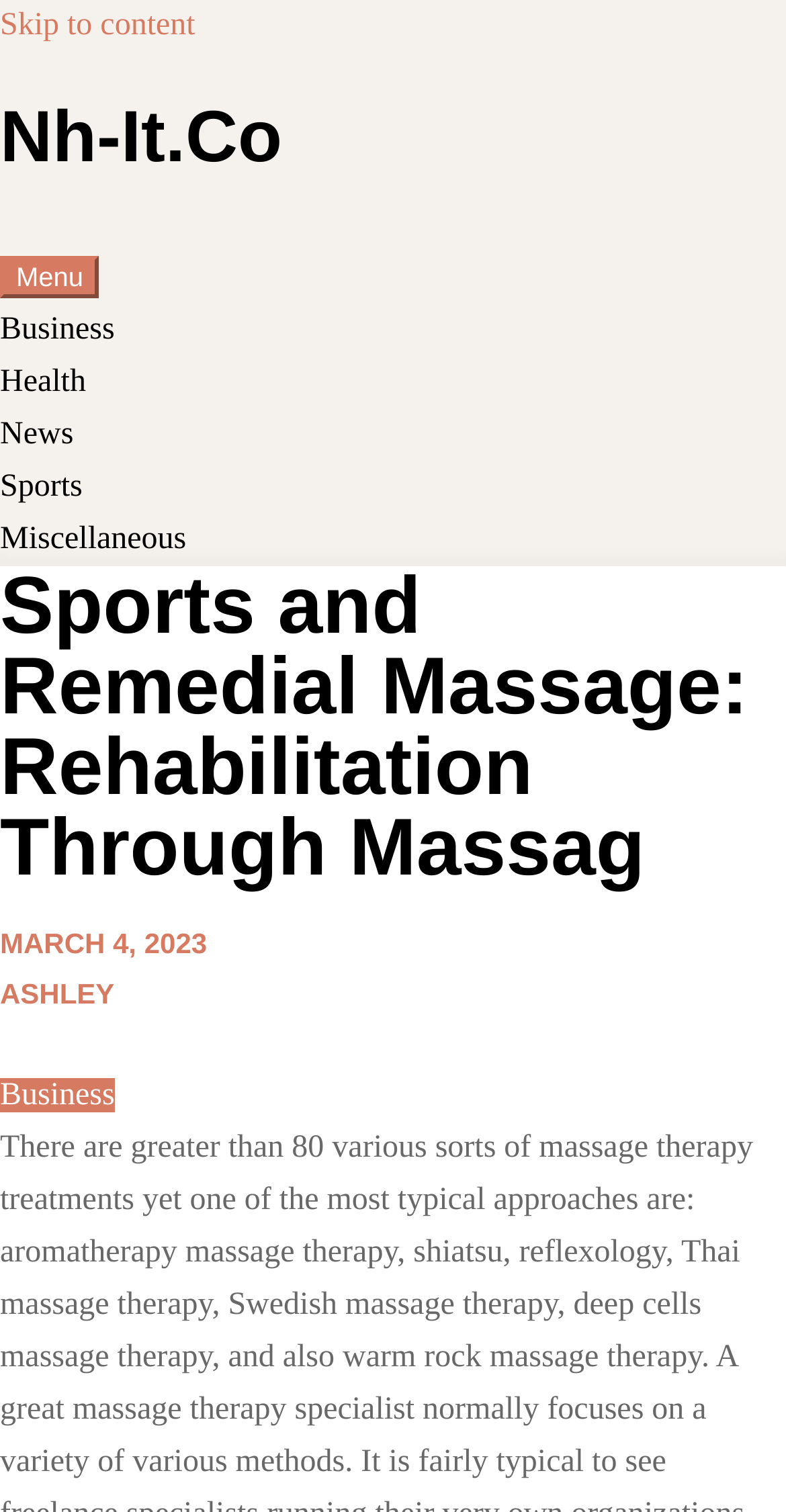Refer to the image and answer the question with as much detail as possible: How many main links are in the primary menu?

I counted the number of links under the 'Primary Menu' navigation and found 5 links: 'Business', 'Health', 'News', 'Sports', and 'Miscellaneous'.